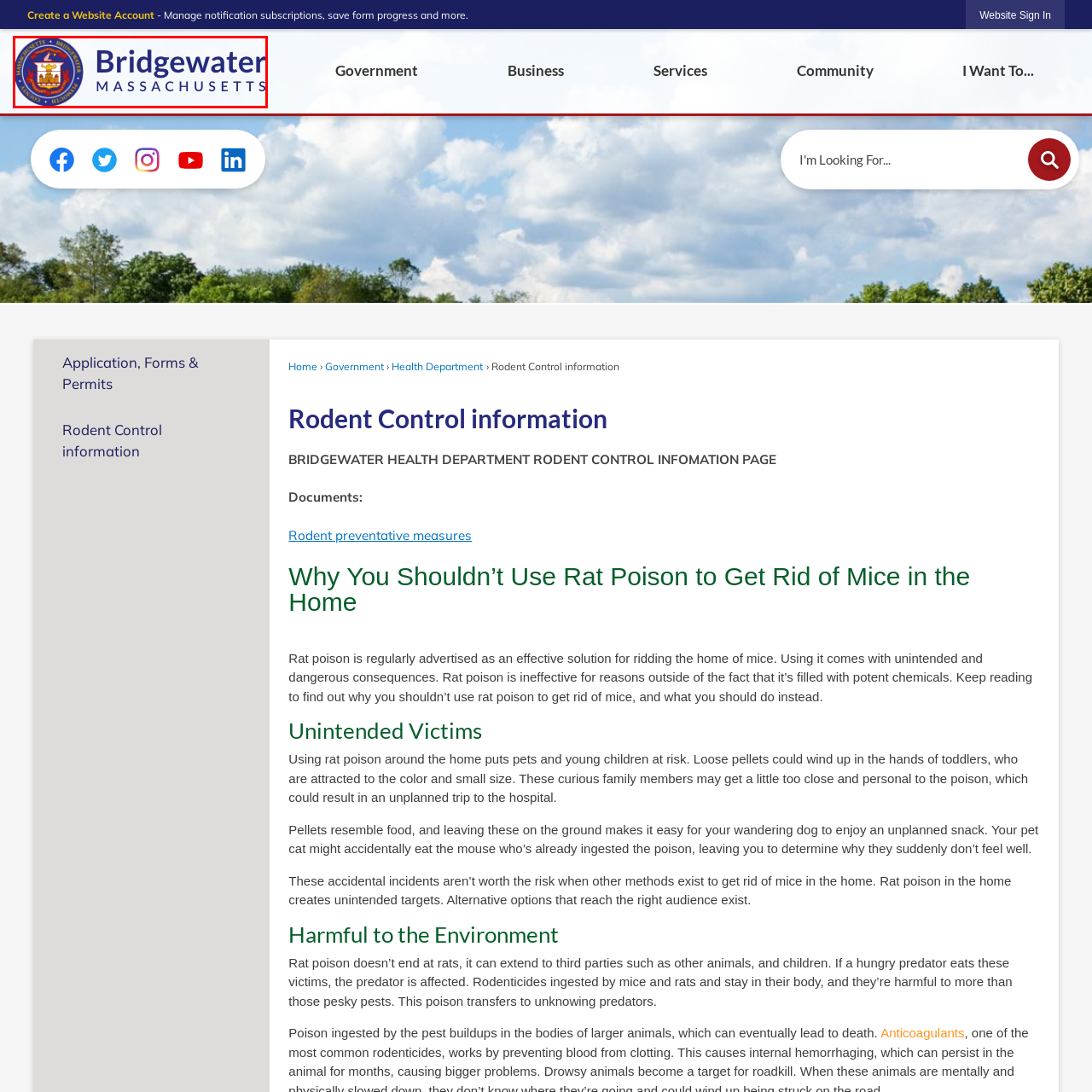Pay attention to the image encased in the red boundary and reply to the question using a single word or phrase:
What does the logo represent?

The town's commitment to its residents